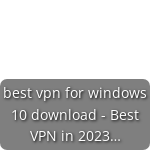Give a one-word or phrase response to the following question: What is the main topic of the resource or article?

VPN services for Windows 10